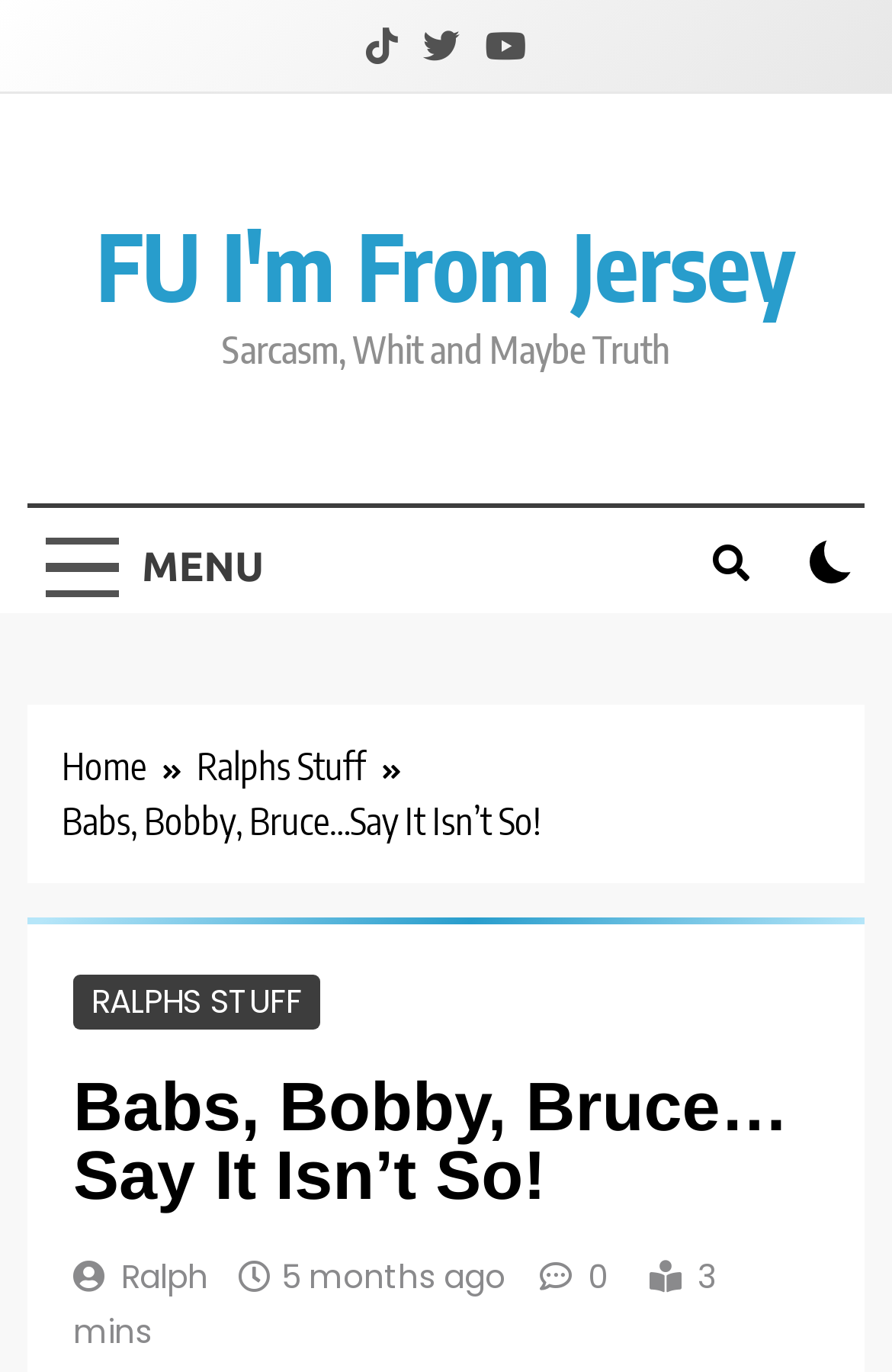Answer the question using only one word or a concise phrase: Is the checkbox checked?

No